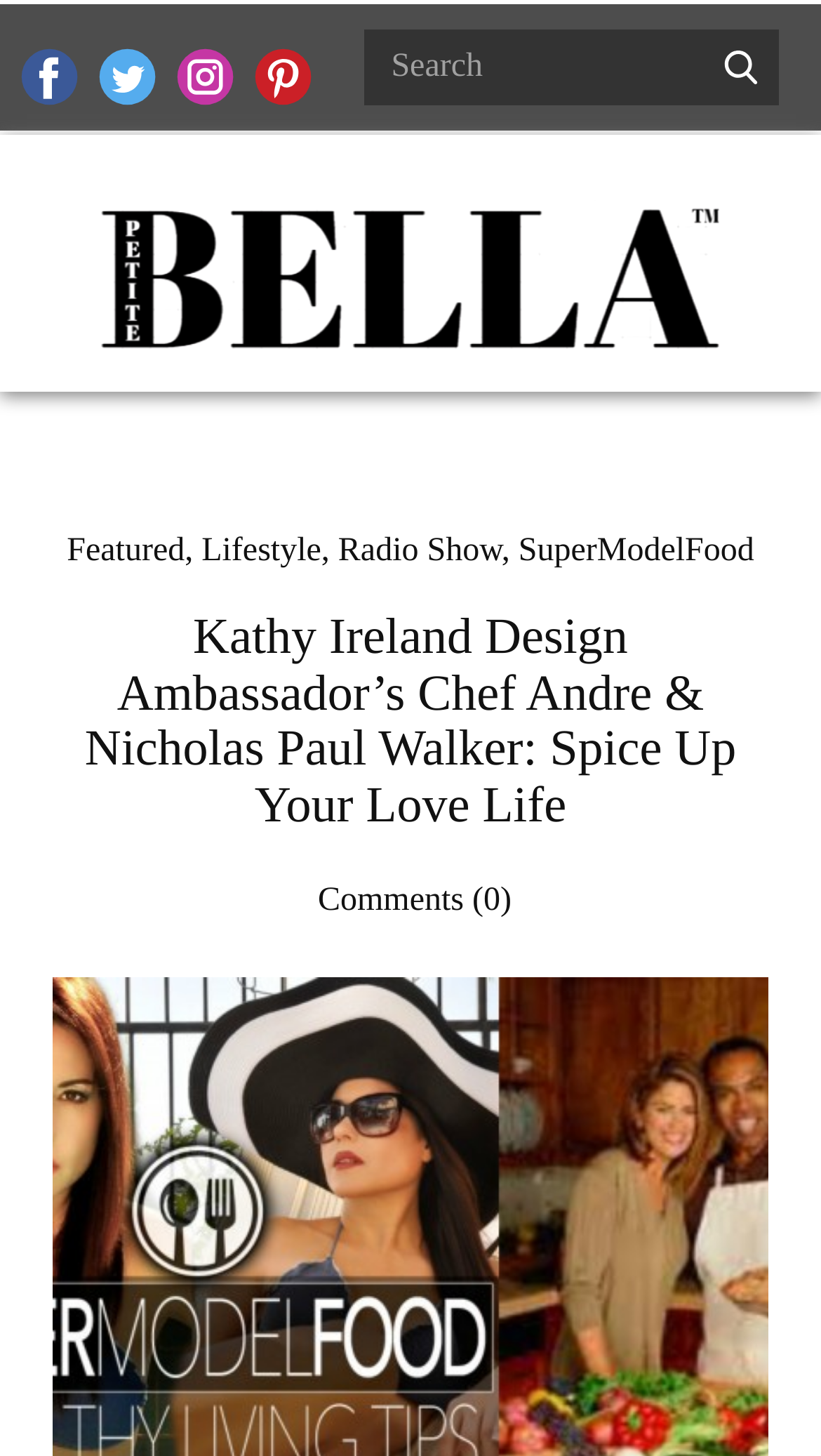How many columns are in the second LayoutTable?
Utilize the image to construct a detailed and well-explained answer.

I looked at the second LayoutTable element and found that it has only one column, which contains a link with the text 'Comments (0)'.